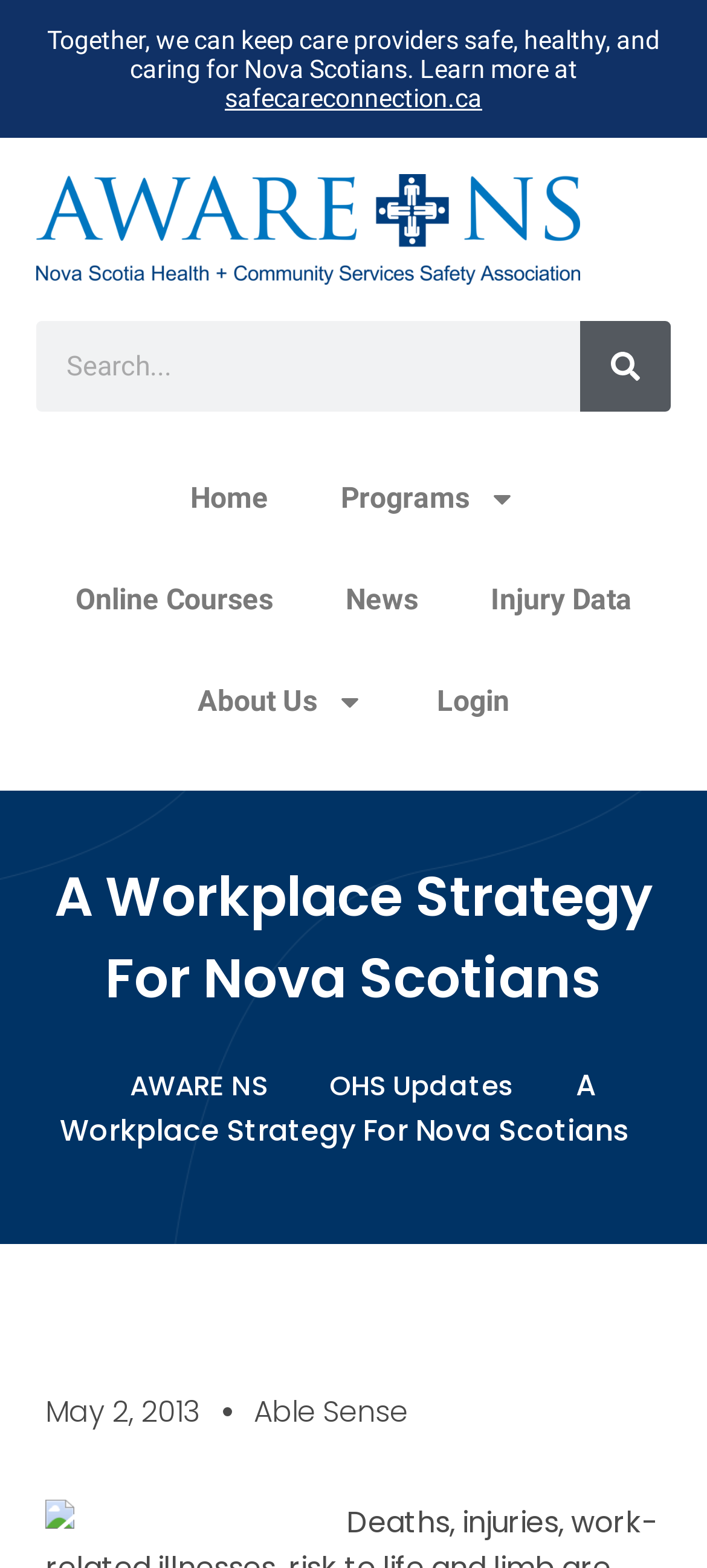Please provide a comprehensive response to the question below by analyzing the image: 
How many images are on the page?

I counted the images on the page and found four images, including the image in the search box, the image next to the 'Programs' link, the image next to the 'About Us' link, and the image labeled 'drug-rehab-family'.